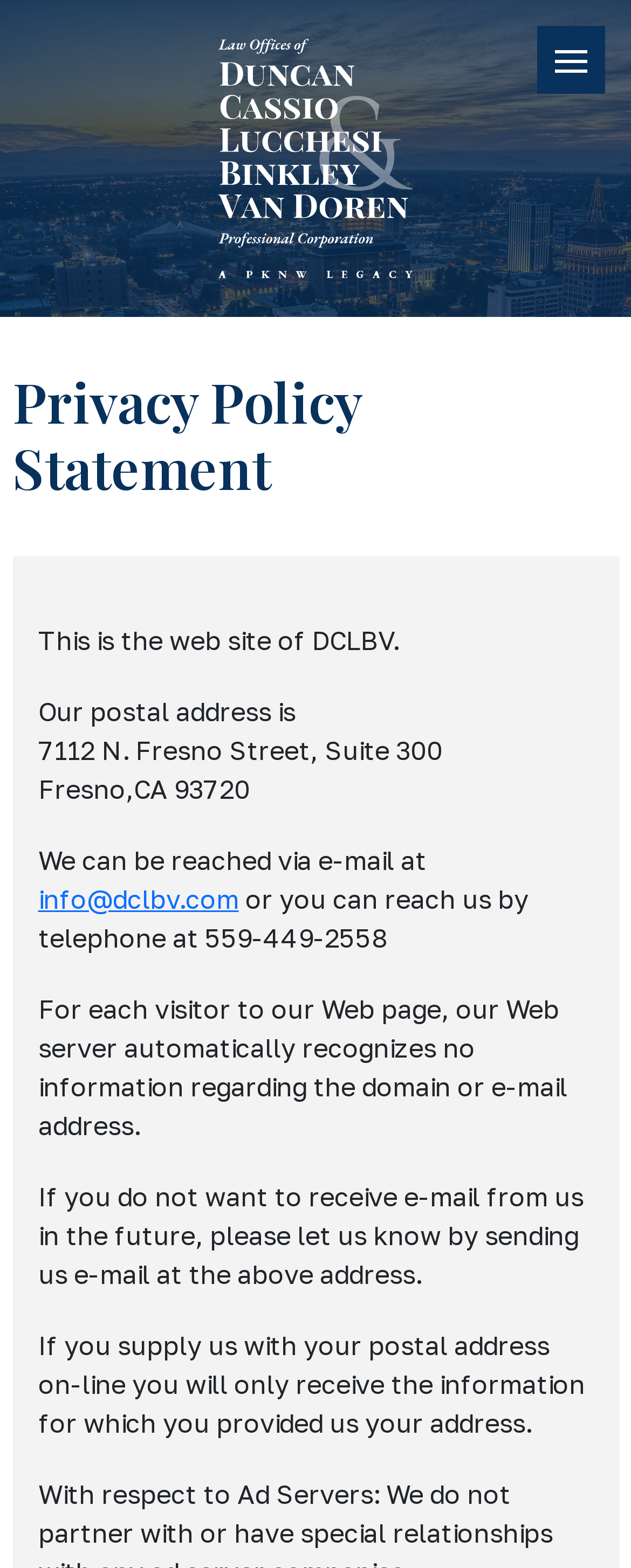Provide the bounding box coordinates for the UI element described in this sentence: "Menu". The coordinates should be four float values between 0 and 1, i.e., [left, top, right, bottom].

[0.851, 0.017, 0.959, 0.06]